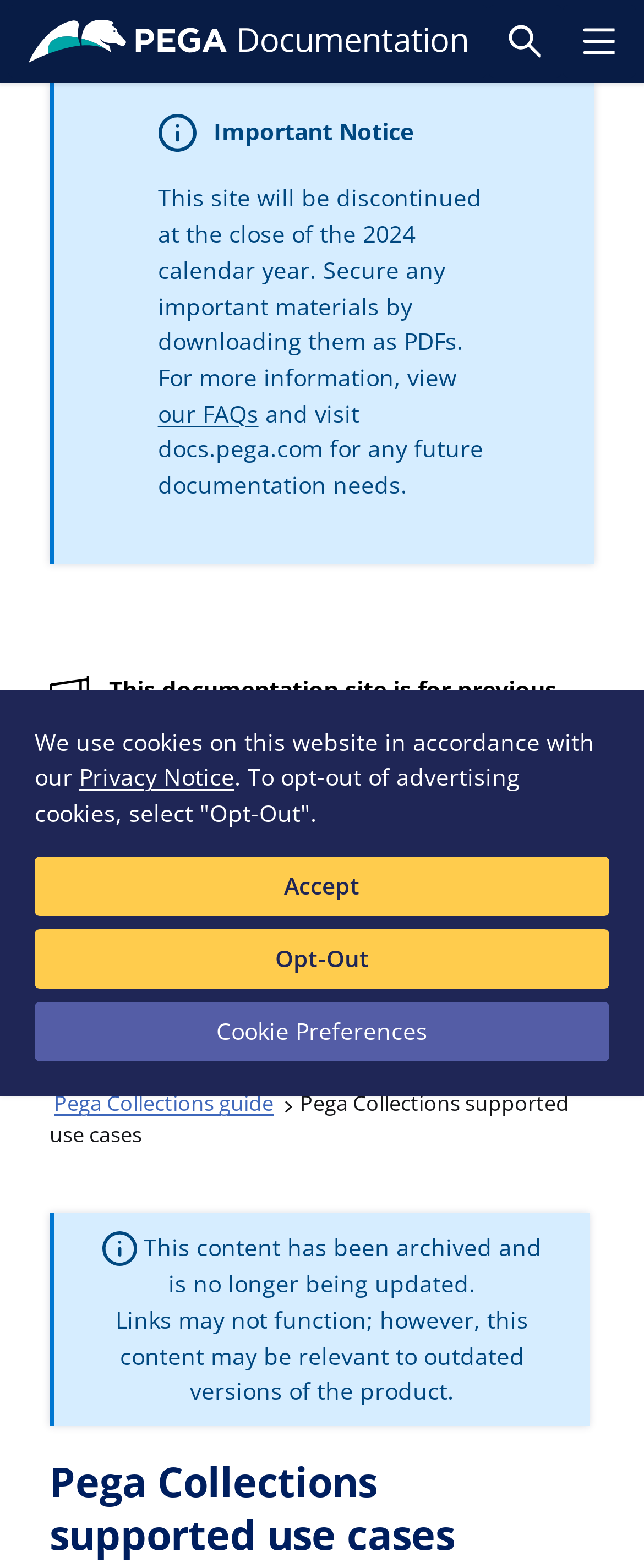Determine the bounding box coordinates for the HTML element mentioned in the following description: "Refugee and Humanitarian Program". The coordinates should be a list of four floats ranging from 0 to 1, represented as [left, top, right, bottom].

None